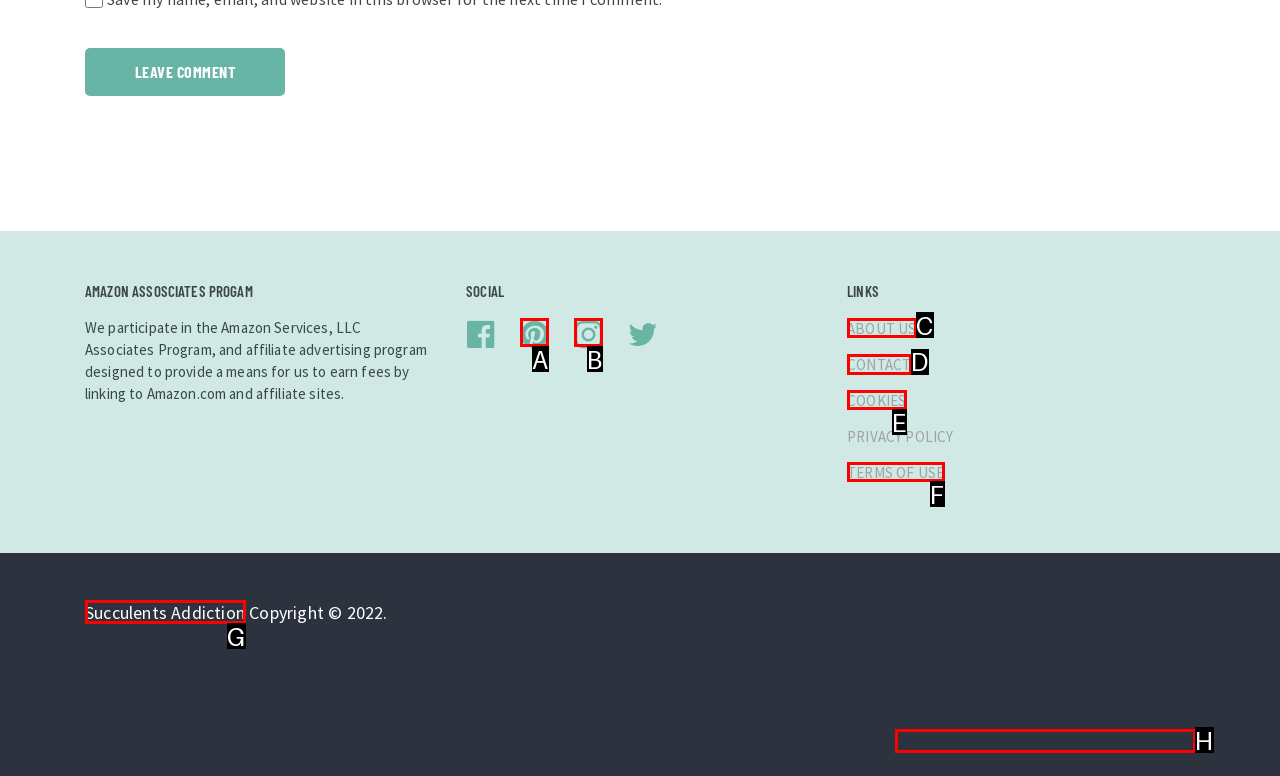Tell me which option I should click to complete the following task: Go to the 'CONTACT' page Answer with the option's letter from the given choices directly.

D